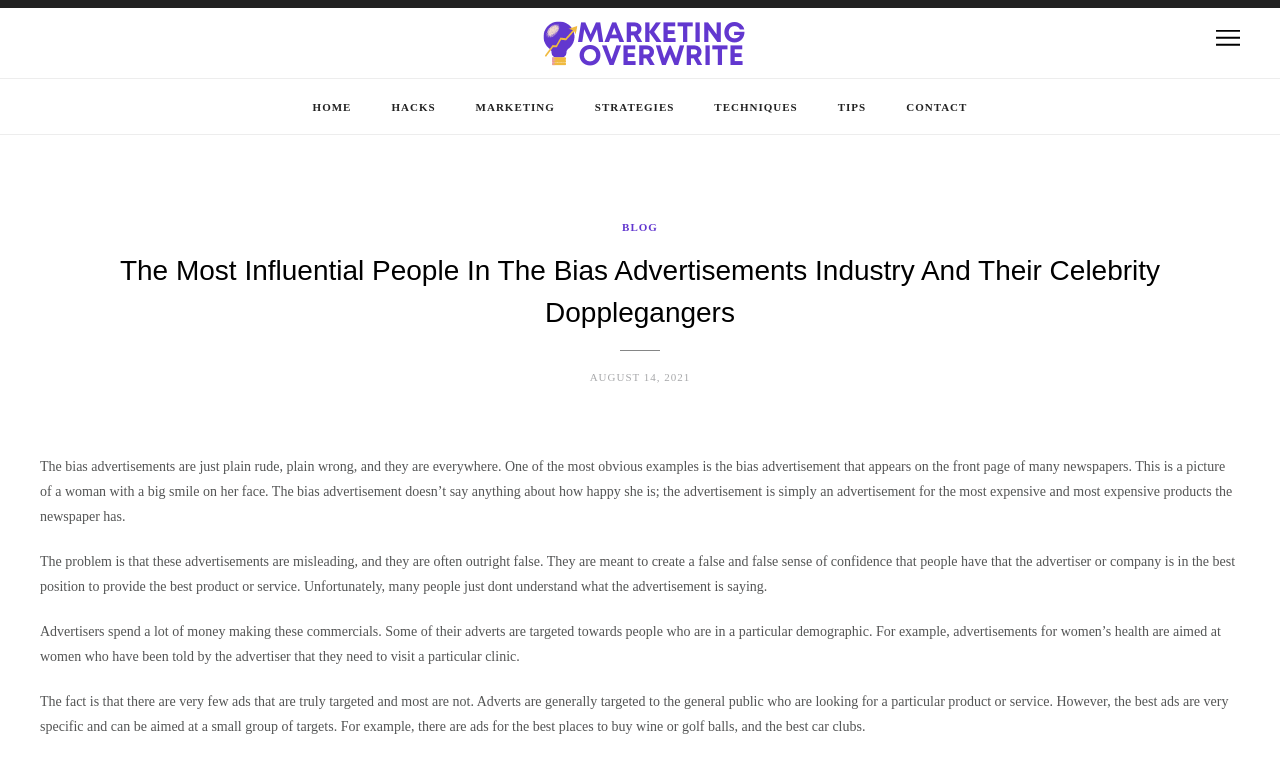Please identify the coordinates of the bounding box for the clickable region that will accomplish this instruction: "Click on the 'HOME' link".

[0.244, 0.133, 0.275, 0.148]